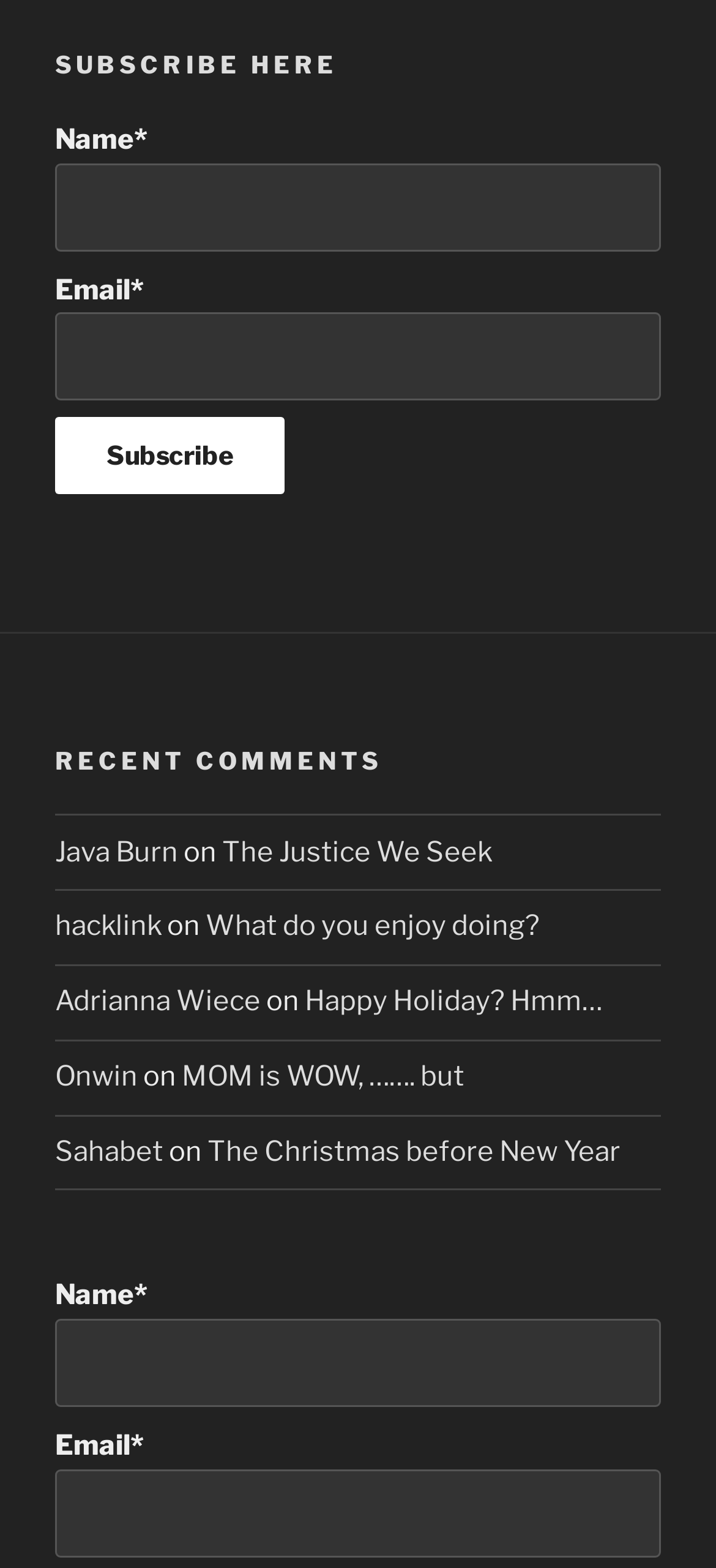Please identify the bounding box coordinates of the element I need to click to follow this instruction: "Click on Java Burn".

[0.077, 0.532, 0.249, 0.554]